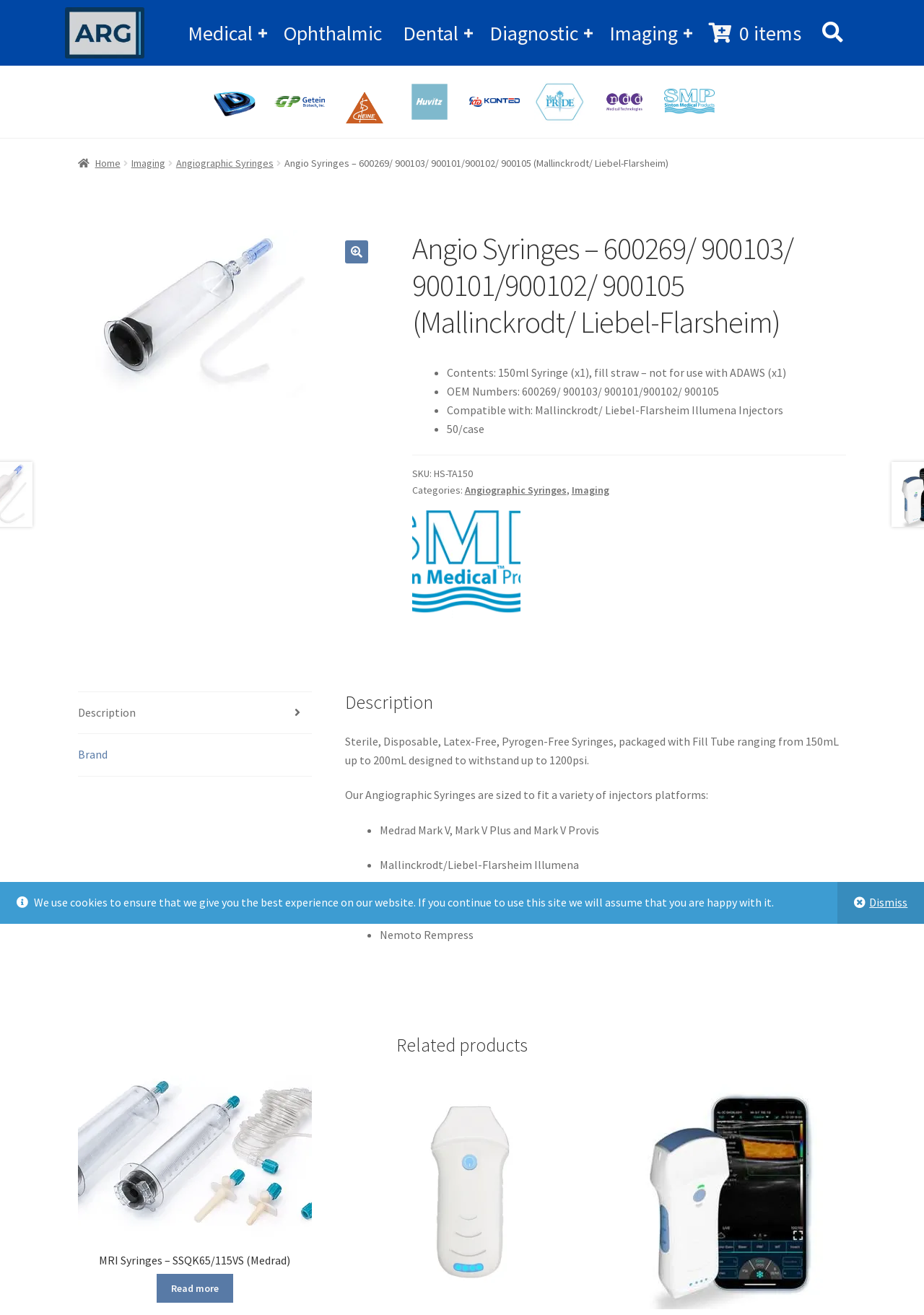Generate a thorough explanation of the webpage's elements.

The webpage is about Angio Syringes, specifically the product with OEM numbers 600269/ 900103/ 900101/900102/ 900105, compatible with Mallinckrodt/ Liebel-Flarsheim Illumena Injectors. 

At the top left corner, there is an ARG logo, which is an image. Next to it, there is a navigation menu with links to different categories, including Medical, Ophthalmic, Dental, Diagnostic, and Imaging. On the top right corner, there is a cart icon with the text "Cart 0 items" and a search link.

Below the navigation menu, there are several links to different brands, including 3D Dental, Getein Biotech, HEINE, Huvitz, Konted, MedPride, and ndd Medical Technologies. 

The main content of the page is divided into several sections. The first section displays the product name, Angio Syringes, and its OEM numbers. Below it, there is a breadcrumbs navigation menu showing the path from the home page to the current product page. 

The next section displays the product description, which includes a list of contents, OEM numbers, compatibility, and packaging information. Below it, there is a section showing the product's SKU, categories, and brand information.

Further down, there is a tab list with two tabs, "Description" and "Brand". The "Description" tab is selected by default and displays a detailed product description, including its features and compatibility with different injector platforms. 

The page also has a "Related products" section, which lists a related product, MRI Syringes – SSQK65/115VS (Medrad), with a link to its product page.

At the bottom of the page, there is a cookie policy notification with a "Dismiss" link.